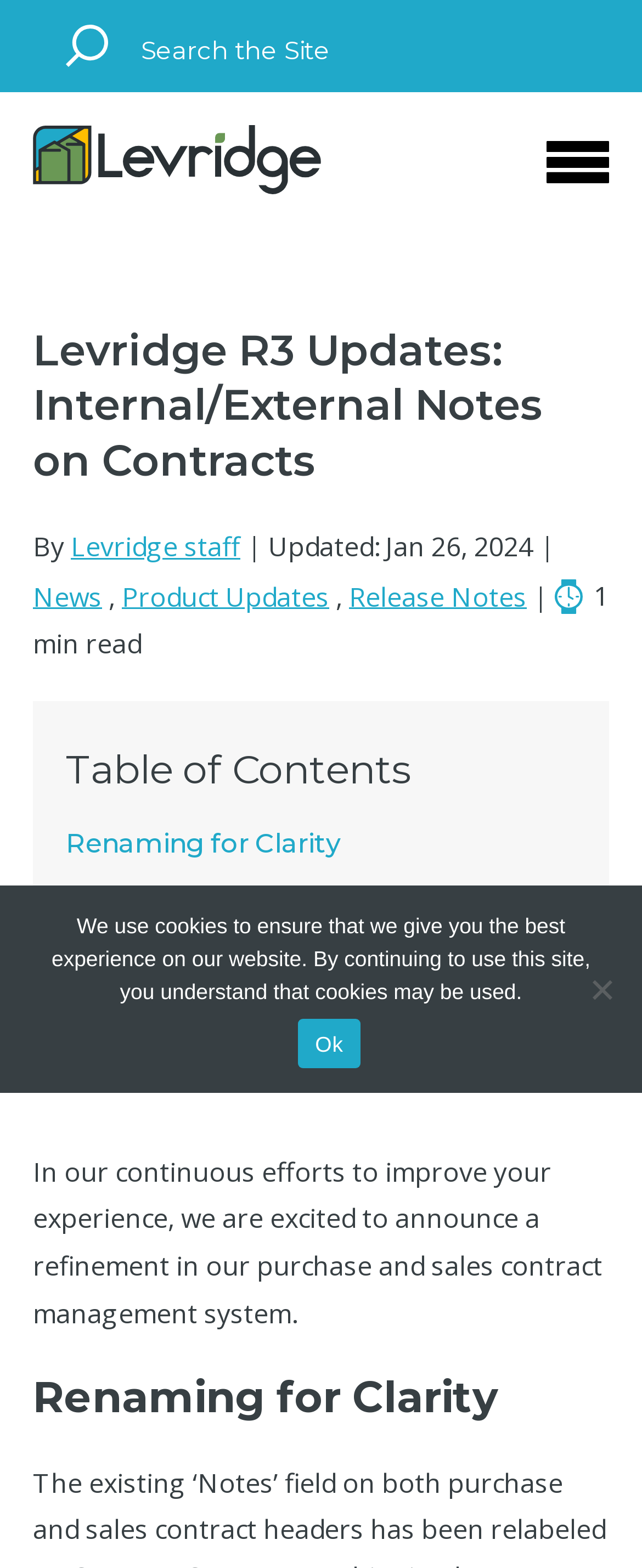Look at the image and answer the question in detail:
What is the purpose of the 'Notes' field?

The webpage mentions the introduction of a new 'Notes' field, but it does not specify its purpose. It only mentions that it is a refinement in the purchase and sales contract management system.